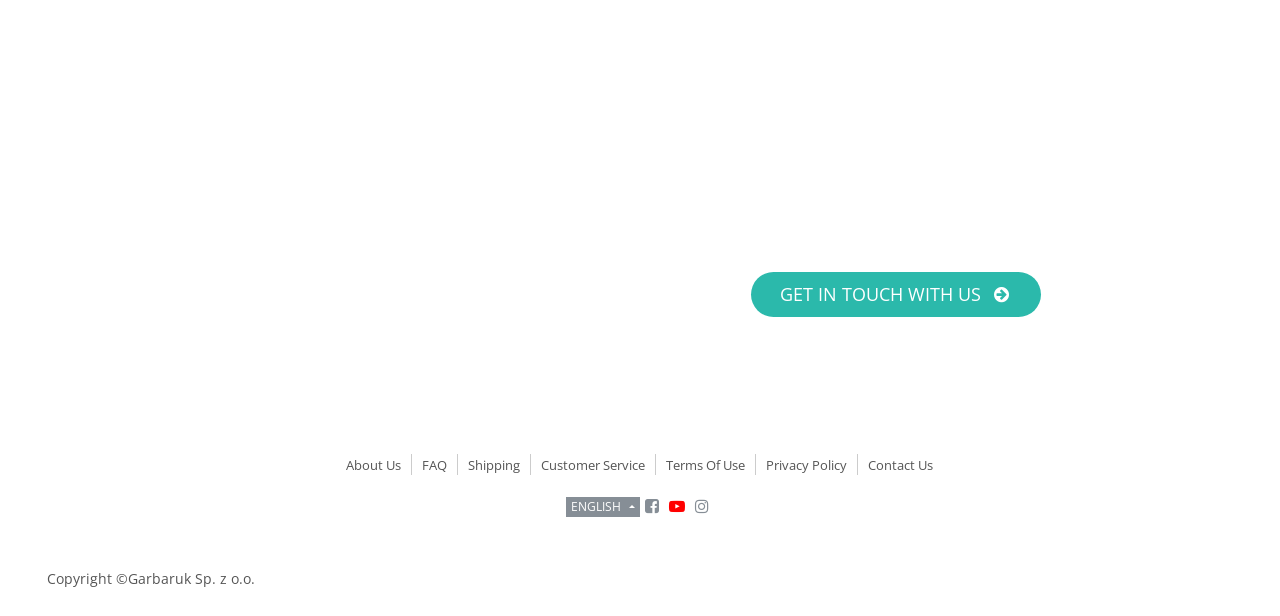What is the company name mentioned in the footer?
Please provide a comprehensive answer based on the information in the image.

I found the company name 'Garbaruk Sp. z o.o.' in the footer section of the webpage, which is located at the bottom of the page and has a smaller font size compared to the rest of the content.